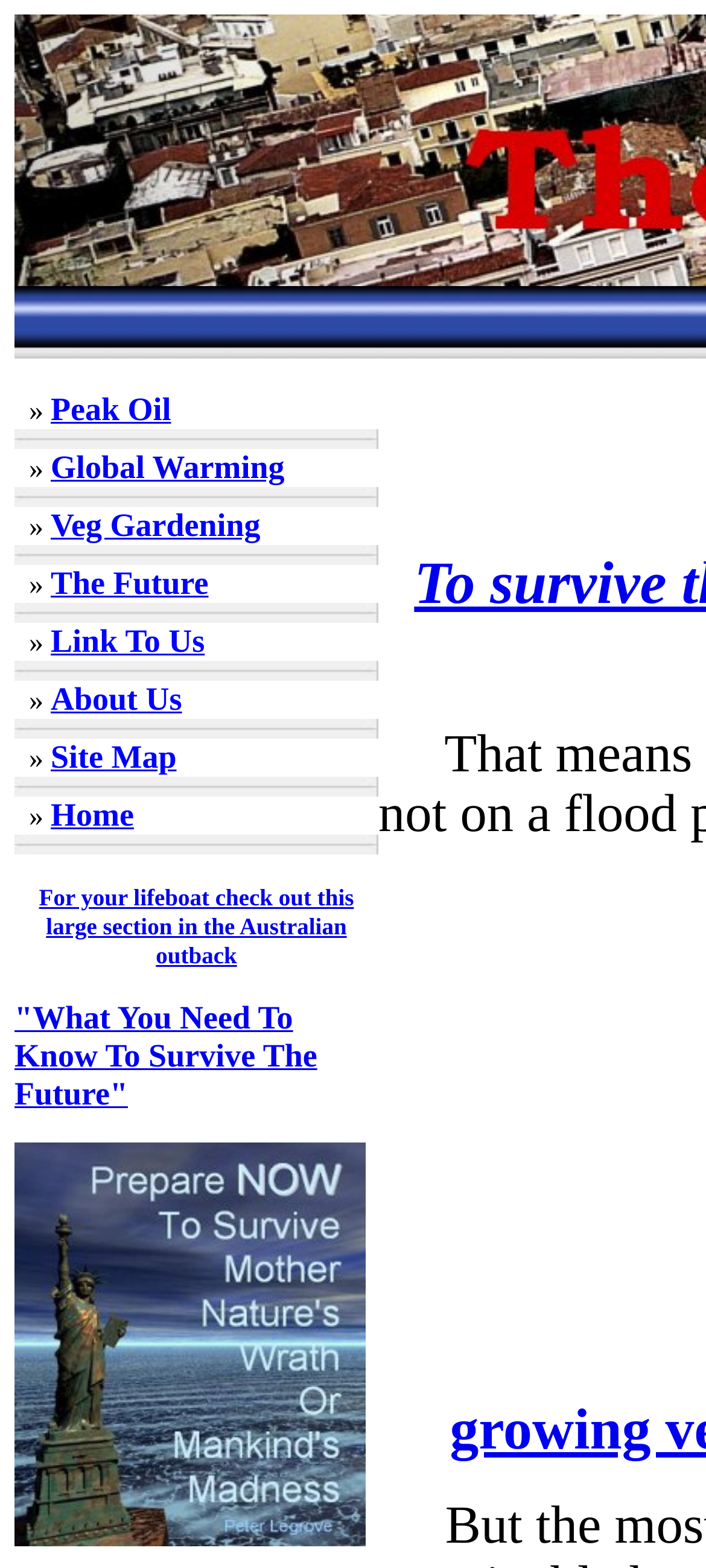Provide a brief response using a word or short phrase to this question:
How many times does the text 'What You Need To Know To Survive The Future' appear on the webpage?

2